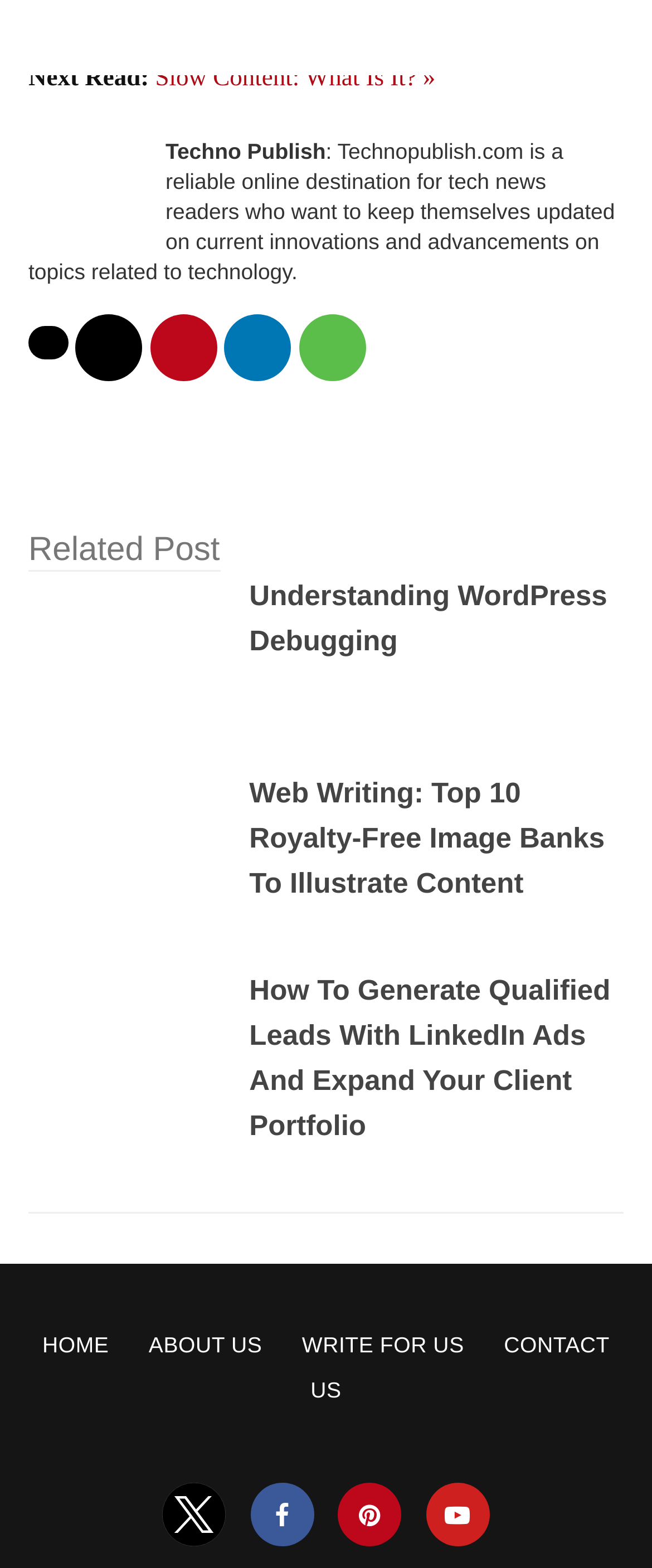Based on what you see in the screenshot, provide a thorough answer to this question: What is the purpose of the website?

The purpose of the website can be inferred from the static text element 'Technopublish.com is a reliable online destination for tech news readers who want to keep themselves updated on current innovations and advancements on topics related to technology.' located at the top of the webpage, which suggests that the website provides tech news and updates.